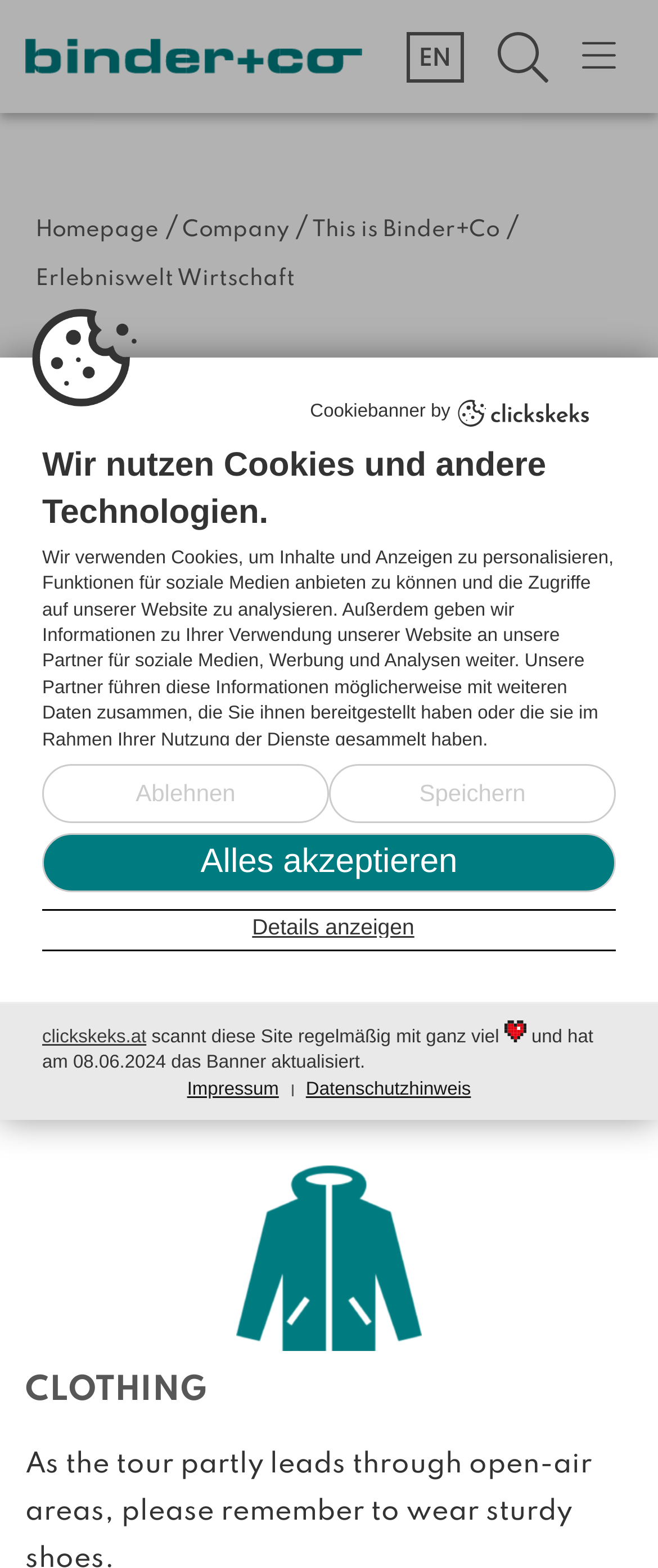Write an elaborate caption that captures the essence of the webpage.

The webpage is titled "Erlebniswelt Wirtschaft - Binder+Co" and appears to be a company website. At the top left, there is a link to "Binder+Co AG" accompanied by an image. To the right of this, there is a language navigation menu with options for DE, EN, IT, ES, FR, and RU.

Below the language navigation menu, there is a breadcrumb navigation menu with links to "Homepage", "Company", "This is Binder+Co", and "Erlebniswelt Wirtschaft". 

The main content of the webpage is divided into sections. The first section has a heading "EXPERIENCE BUSINESS AT FIRST HAND!" and describes the "Erlebniswelt Wirtschaft" project, which allows visitors to take guided tours of companies. There is a call-to-action to ask for a guided tour.

Below this, there is a section with a heading "CLOTHING". 

On the right side of the webpage, there is a toggle button and a link to "Contact us!". 

At the bottom of the webpage, there is a dialog box with a cookie banner that informs users about the use of cookies and other technologies on the website. The banner provides options to accept or decline cookies, as well as a link to more information.

Additionally, there are links to "Impressum", "Datenschutzhinweis", and "clickskeks.at" at the bottom of the webpage.